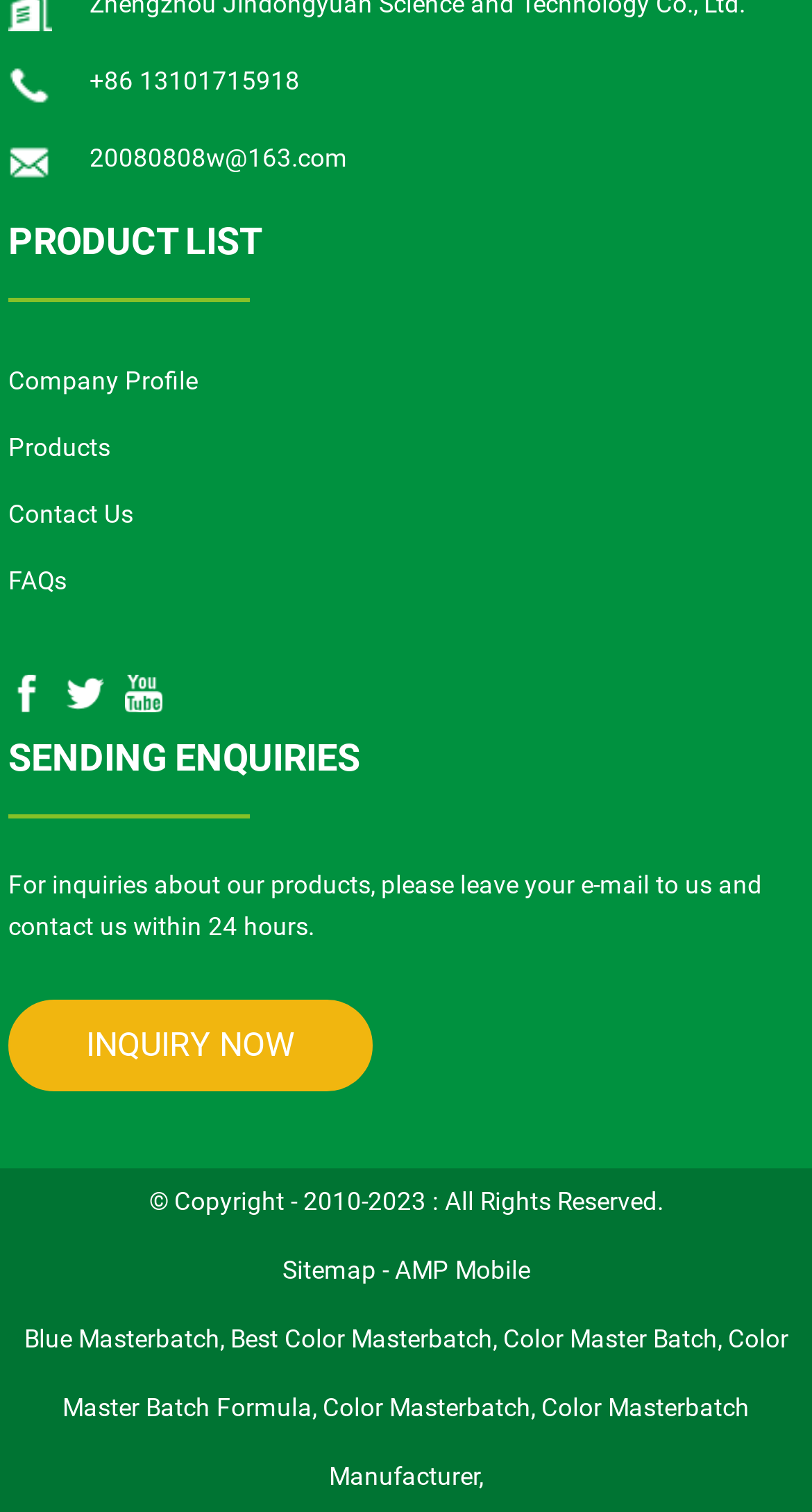Respond to the question below with a single word or phrase: How many social media links are available?

3